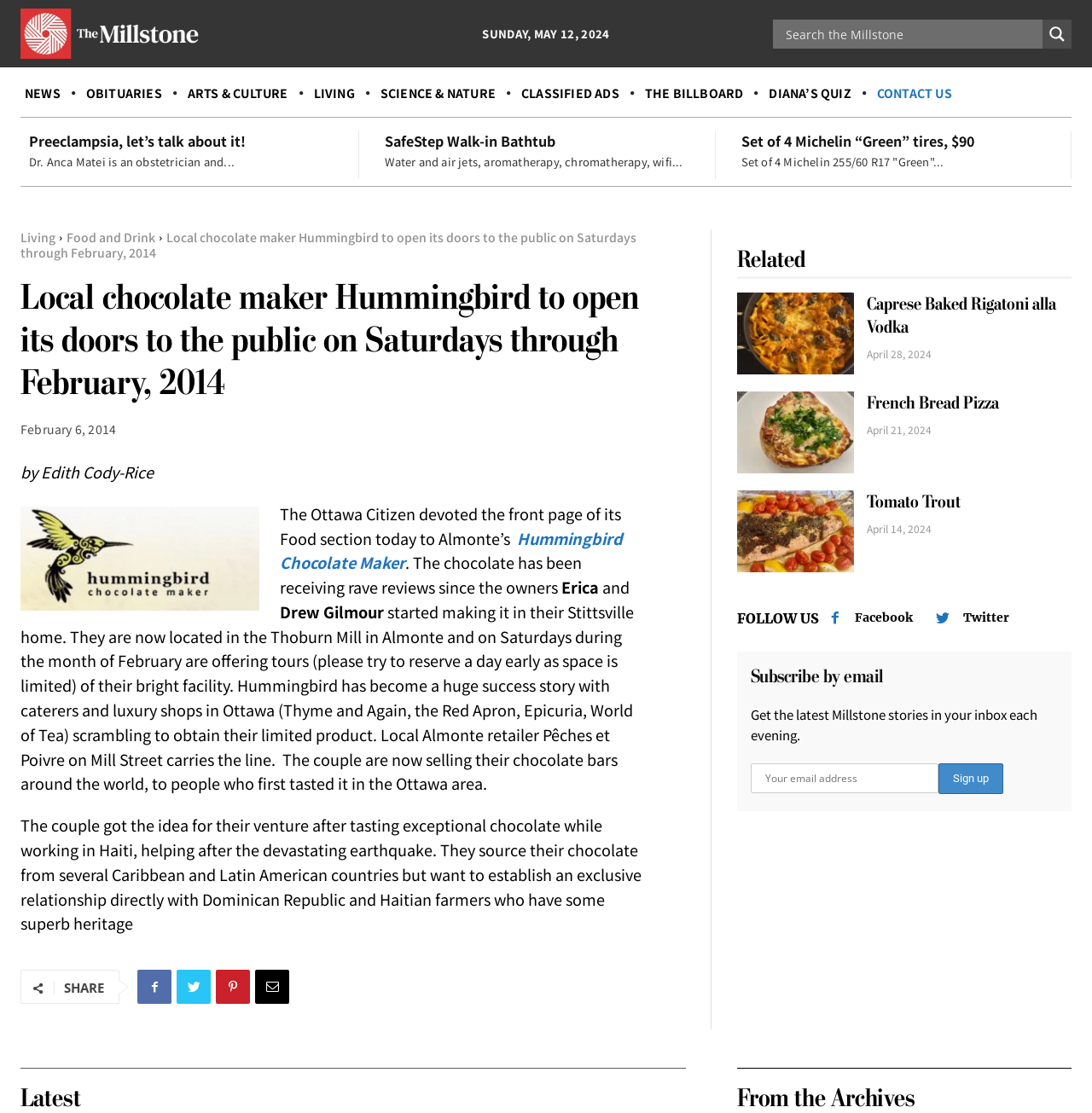Construct a comprehensive caption that outlines the webpage's structure and content.

This webpage appears to be a news article from The Millstone, a local online newspaper. At the top of the page, there is a logo and a search bar, allowing users to search for specific topics. Below the search bar, there are several links to different sections of the newspaper, including News, Obituaries, Arts & Culture, and more.

The main article on the page is about a local chocolate maker, Hummingbird Chocolate Maker, which has been featured on the front page of the Food section of The Ottawa Citizen. The article discusses how the owners, Erica and Drew Gilmour, started making chocolate in their home and have now expanded to a facility in Almonte, where they offer tours on Saturdays. The article also mentions that their chocolate is sold in various luxury shops and caterers in Ottawa.

The article is accompanied by an image of the Hummingbird Chocolate Maker's logo. Below the article, there are several links to related articles, including recipes for Caprese Baked Rigatoni alla Vodka, French Bread Pizza, and Tomato Trout.

On the right side of the page, there are several sections, including a "Follow Us" section with links to social media platforms, a "Subscribe by email" section where users can enter their email address to receive the latest news, and a "Latest" section with links to recent articles. At the bottom of the page, there is a "From the Archives" section with links to older articles.

Overall, the webpage is well-organized and easy to navigate, with clear headings and concise text. The use of images and links to related articles adds visual interest and provides users with additional resources.